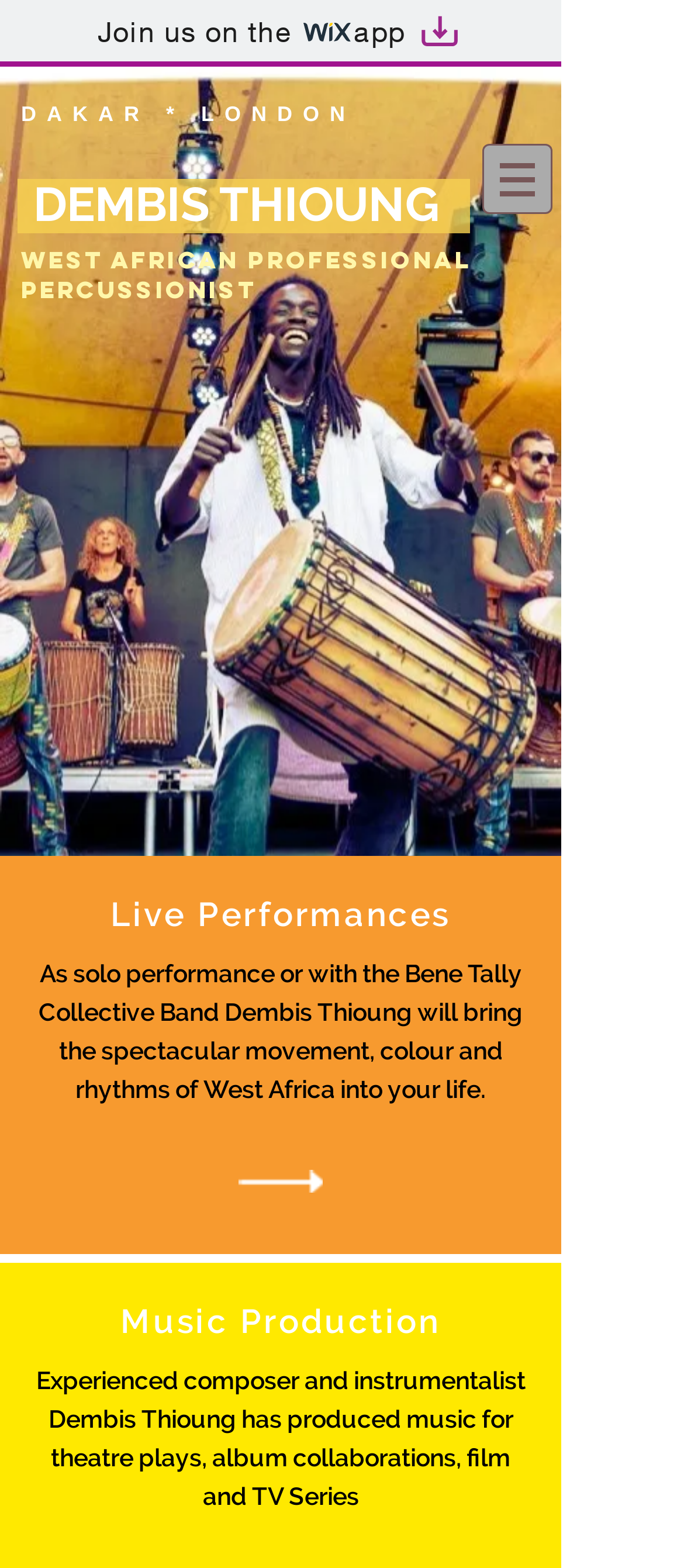Could you identify the text that serves as the heading for this webpage?

WEST AFRICAN PROFESSIONAL PERCUSSIONIST